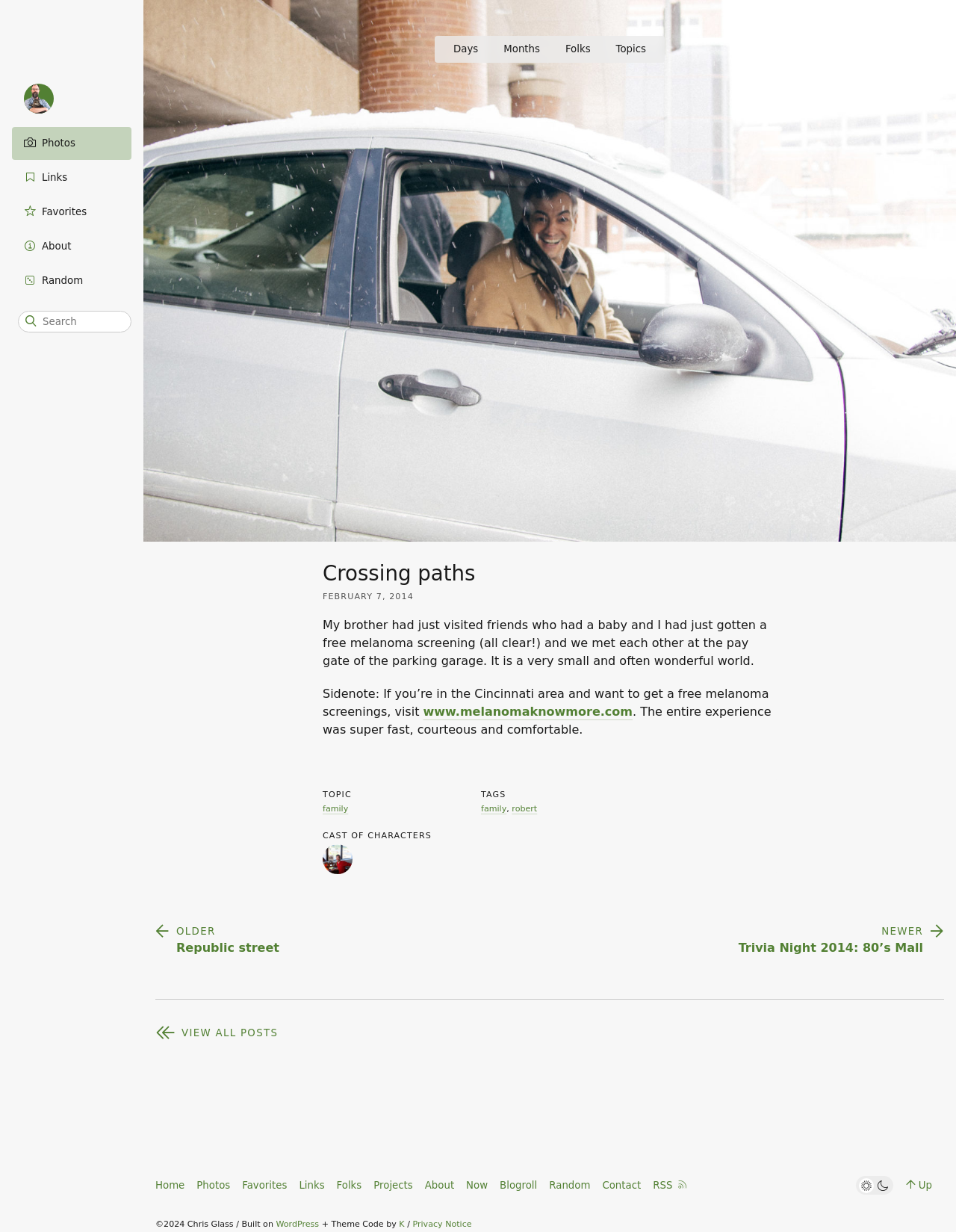What is the website built on?
Please provide a comprehensive answer based on the information in the image.

The website is built on WordPress, as mentioned in the footer section, where it says 'Built on WordPress'. This suggests that the website uses the WordPress content management system to manage and display its content.